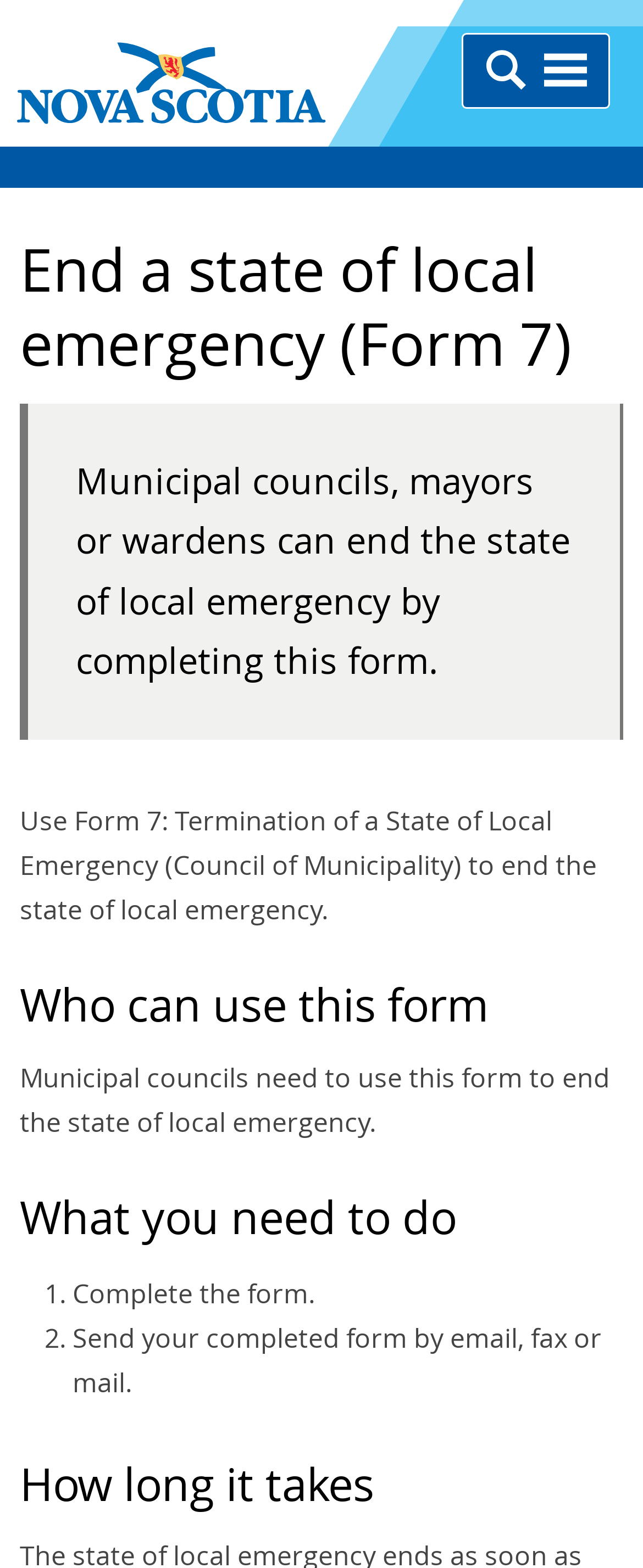Locate and extract the text of the main heading on the webpage.

End a state of local emergency (Form 7)